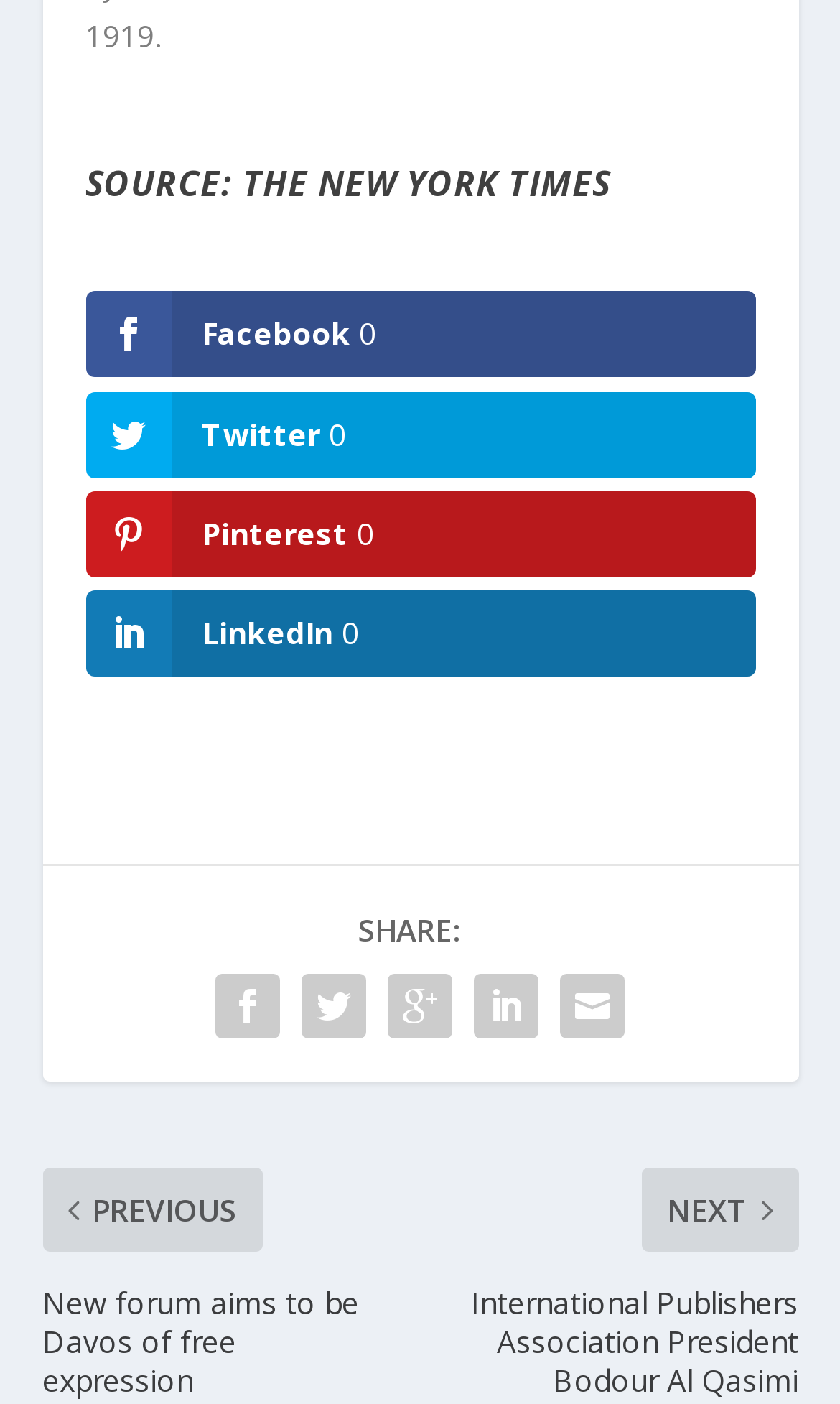Pinpoint the bounding box coordinates of the area that should be clicked to complete the following instruction: "Share on Twitter". The coordinates must be given as four float numbers between 0 and 1, i.e., [left, top, right, bottom].

[0.101, 0.279, 0.899, 0.34]